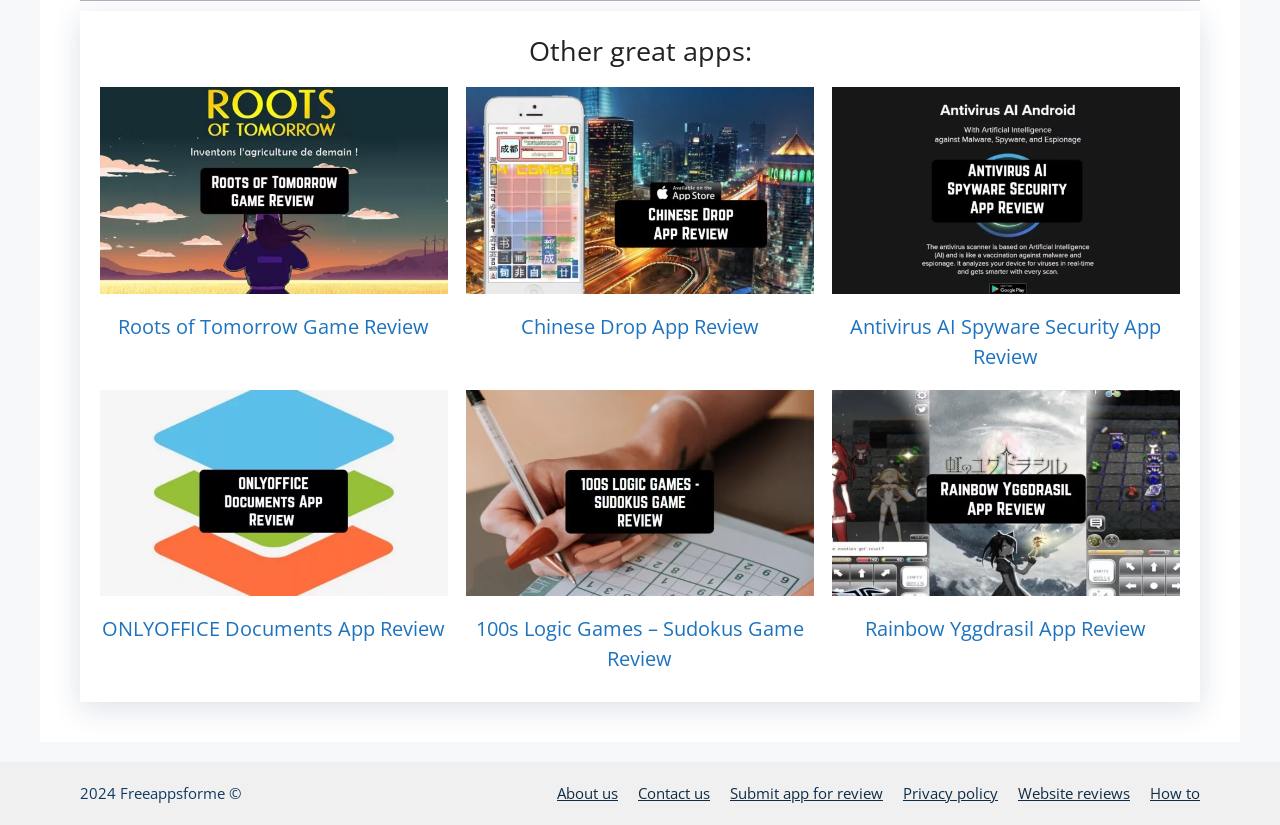Provide a single word or phrase to answer the given question: 
How many app reviews are listed on this webpage?

6